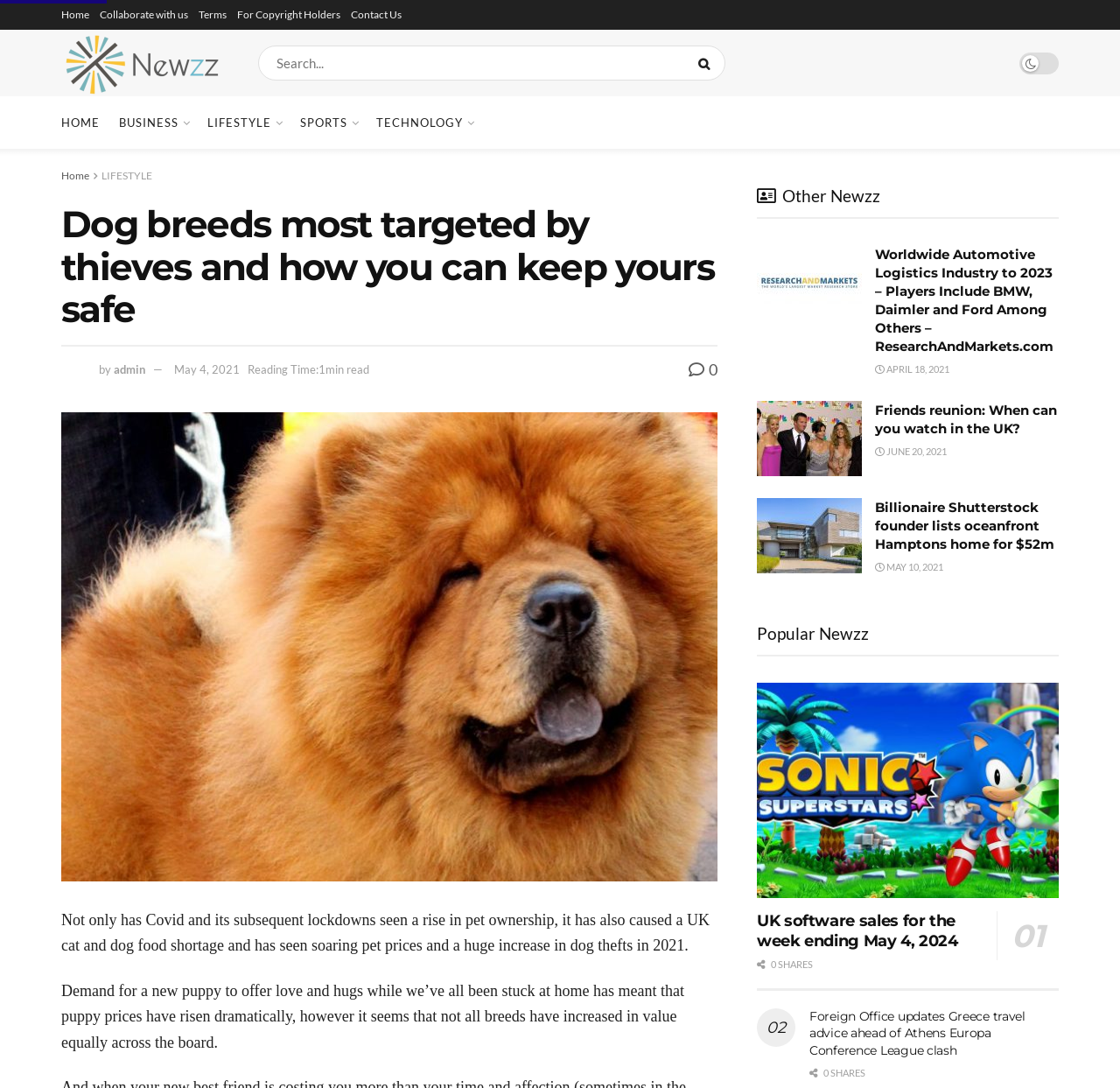Extract the primary heading text from the webpage.

Dog breeds most targeted by thieves and how you can keep yours safe